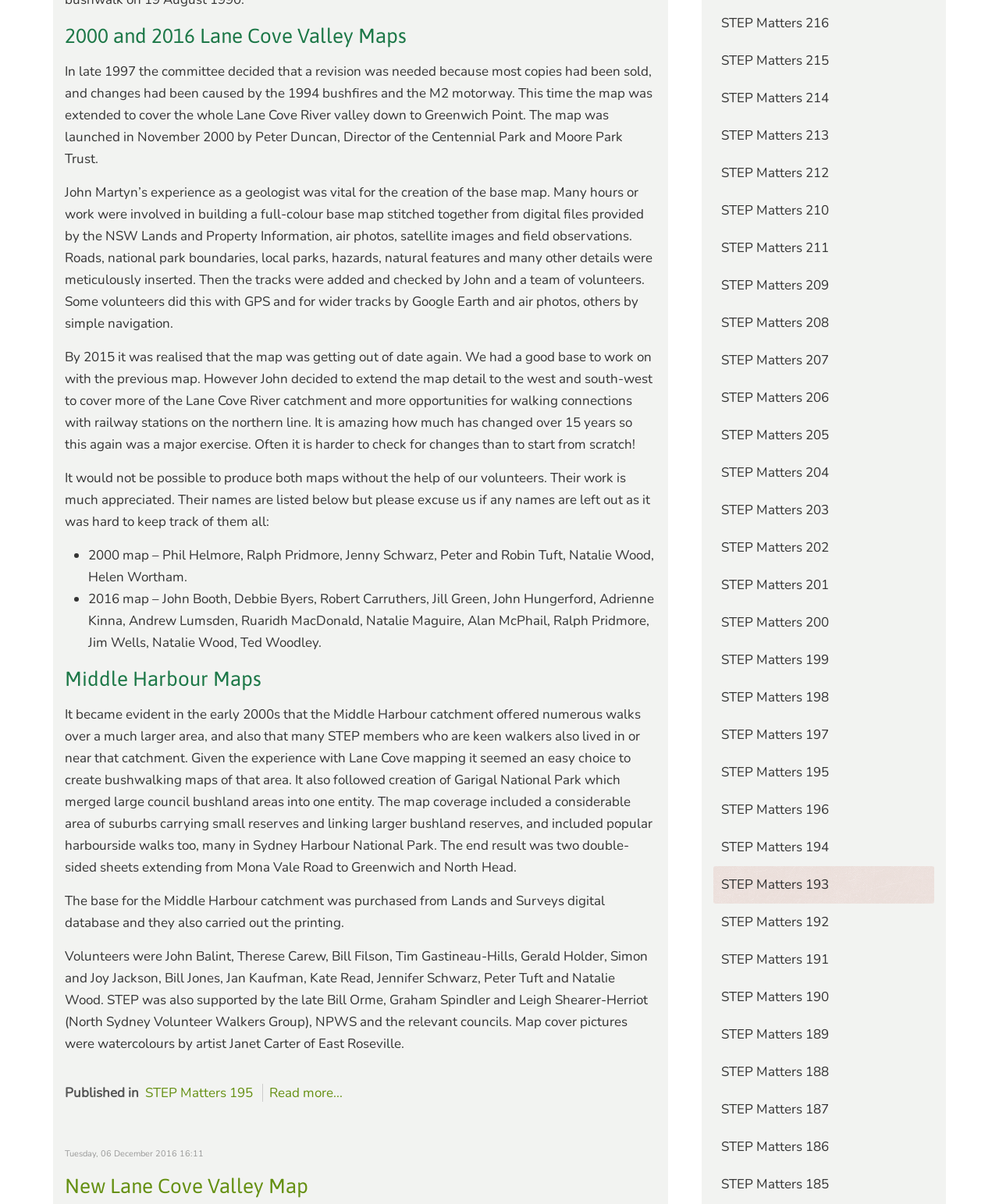Locate the bounding box coordinates of the element that should be clicked to fulfill the instruction: "Check STEP Matters 216".

[0.714, 0.004, 0.935, 0.035]